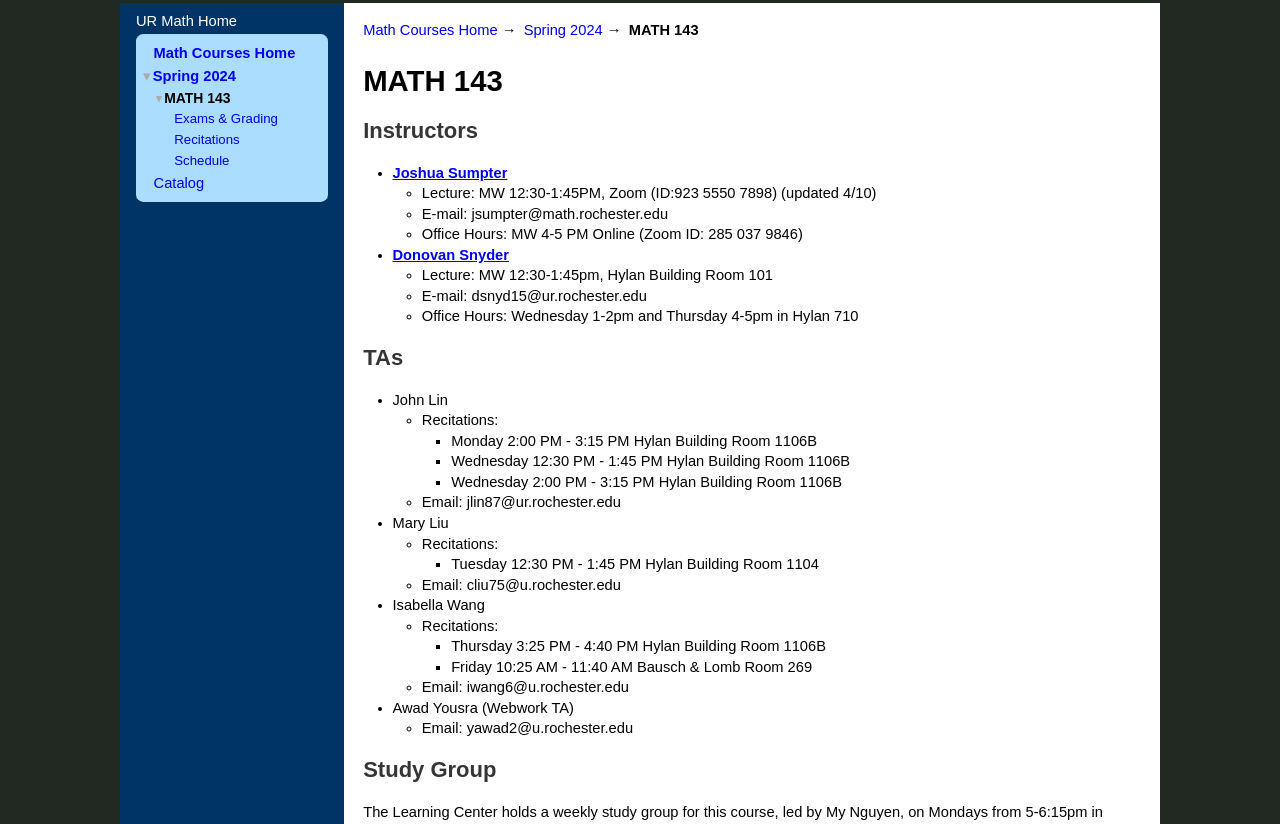Specify the bounding box coordinates of the element's region that should be clicked to achieve the following instruction: "check Exams & Grading". The bounding box coordinates consist of four float numbers between 0 and 1, in the format [left, top, right, bottom].

[0.136, 0.135, 0.217, 0.153]